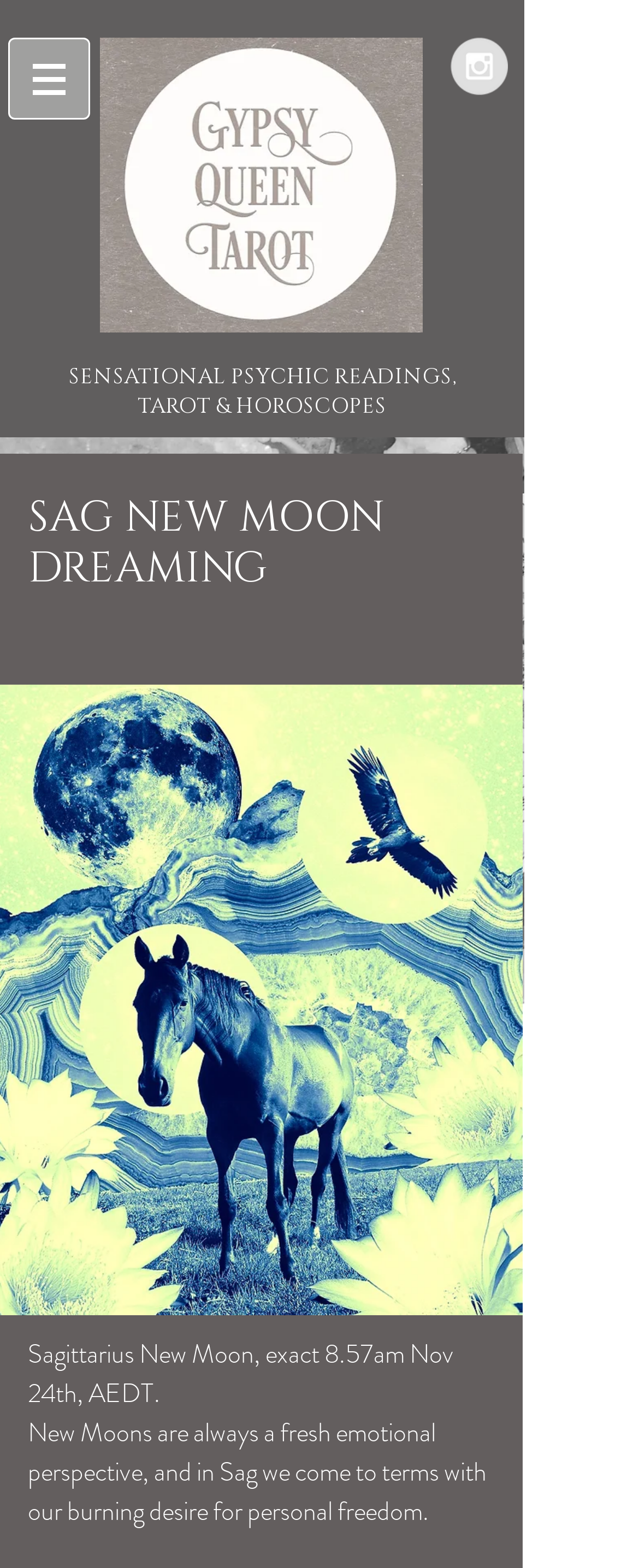Using the description: "aria-label="Instagram - Grey Circle"", determine the UI element's bounding box coordinates. Ensure the coordinates are in the format of four float numbers between 0 and 1, i.e., [left, top, right, bottom].

[0.705, 0.024, 0.795, 0.061]